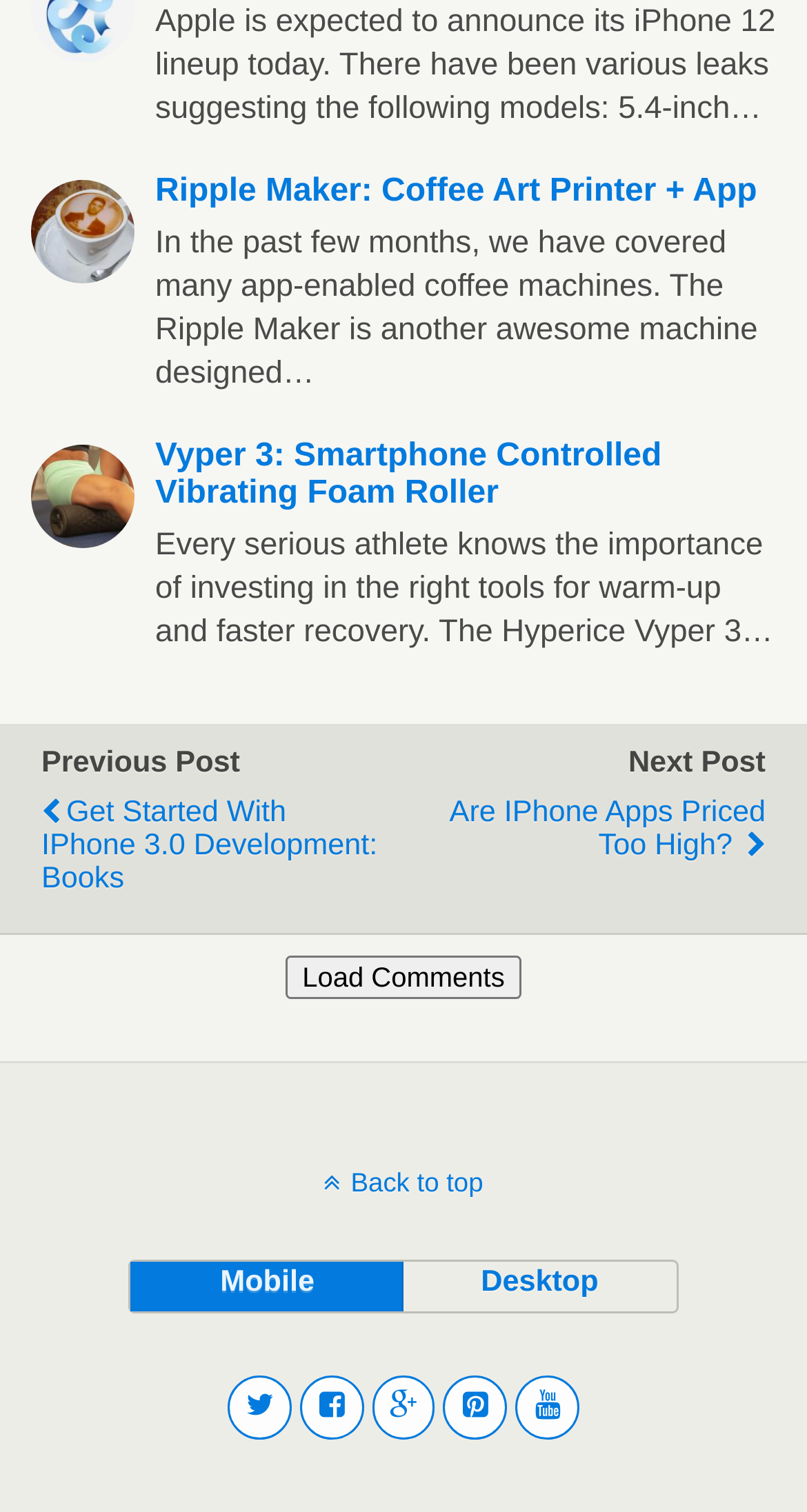Identify the bounding box coordinates for the element that needs to be clicked to fulfill this instruction: "Load comments". Provide the coordinates in the format of four float numbers between 0 and 1: [left, top, right, bottom].

[0.354, 0.633, 0.646, 0.661]